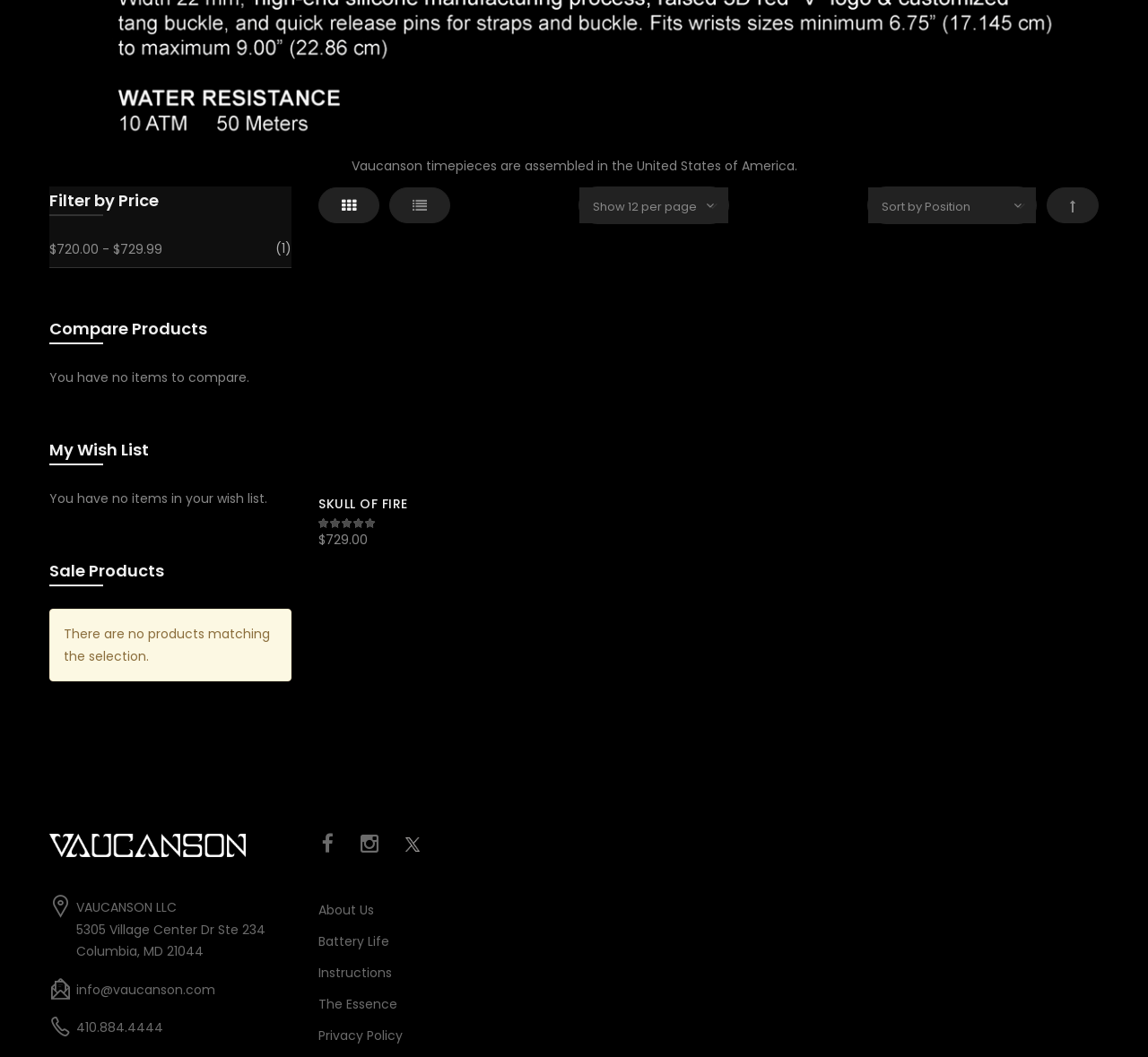Identify the bounding box coordinates for the element that needs to be clicked to fulfill this instruction: "Select an option from the first combo box". Provide the coordinates in the format of four float numbers between 0 and 1: [left, top, right, bottom].

[0.505, 0.177, 0.634, 0.211]